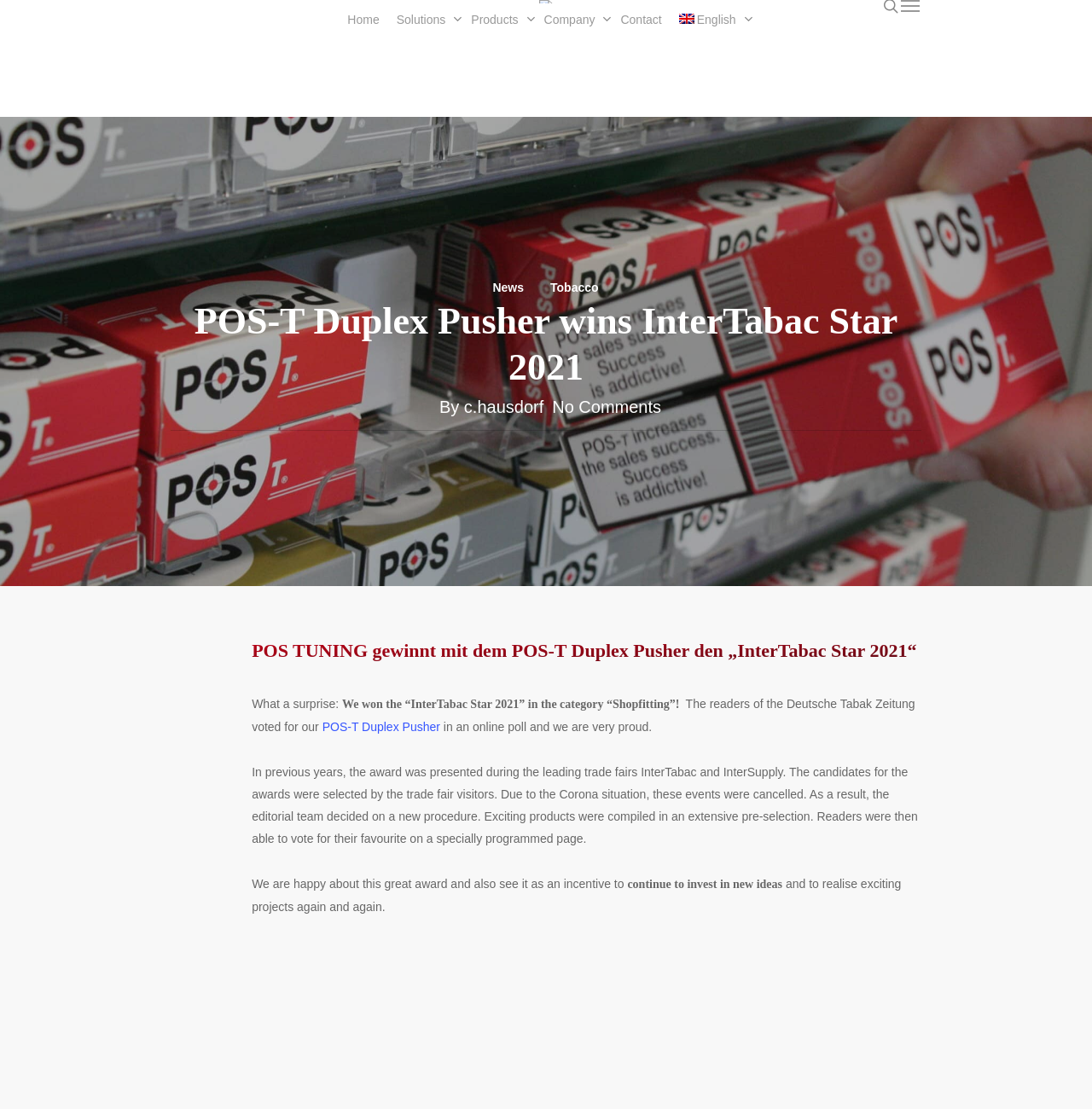Please determine the bounding box coordinates for the element that should be clicked to follow these instructions: "Click on the 'POS‑T Duplex Pusher' link".

[0.295, 0.649, 0.403, 0.662]